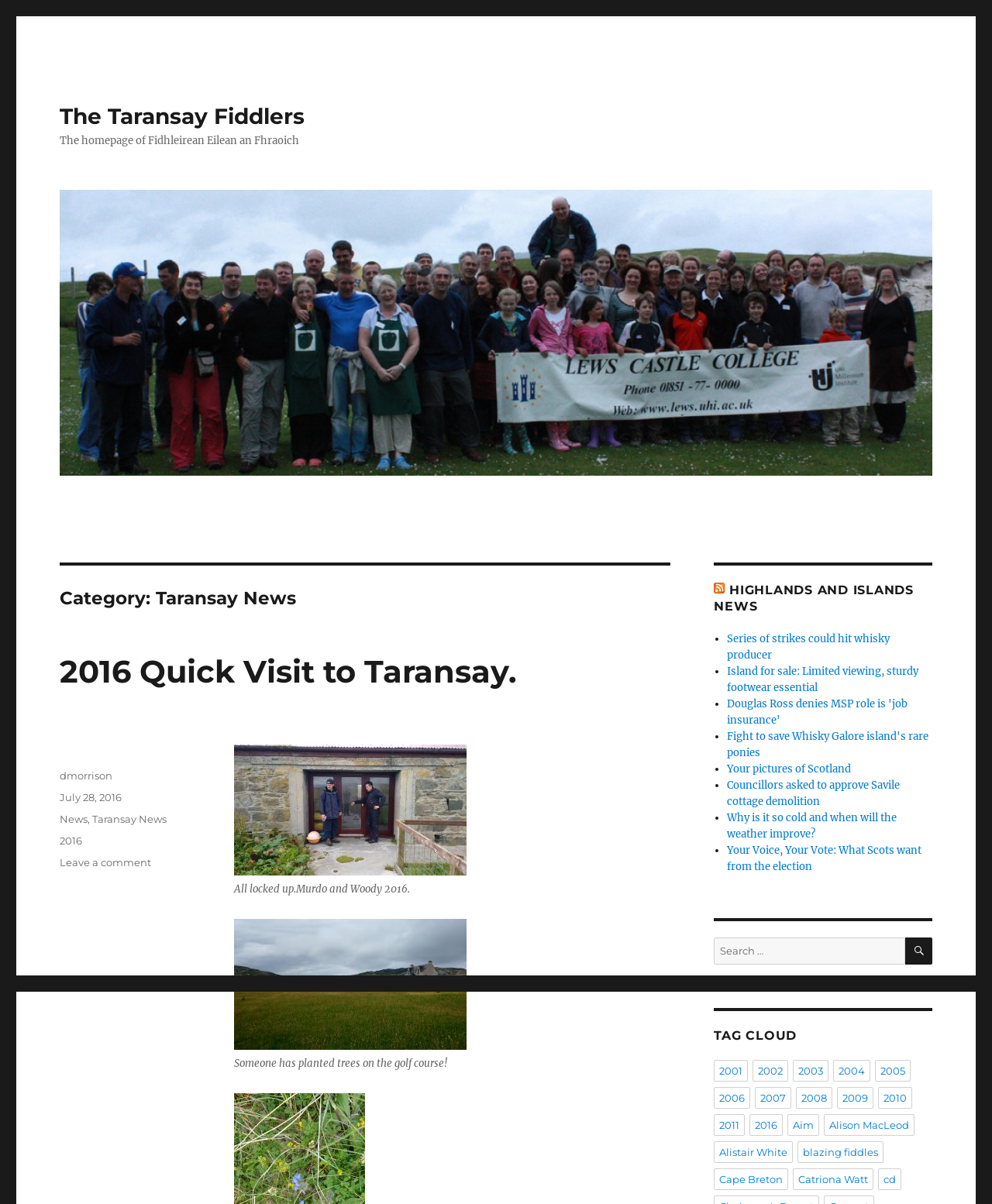Provide the bounding box coordinates of the area you need to click to execute the following instruction: "Search for something".

[0.72, 0.778, 0.94, 0.801]